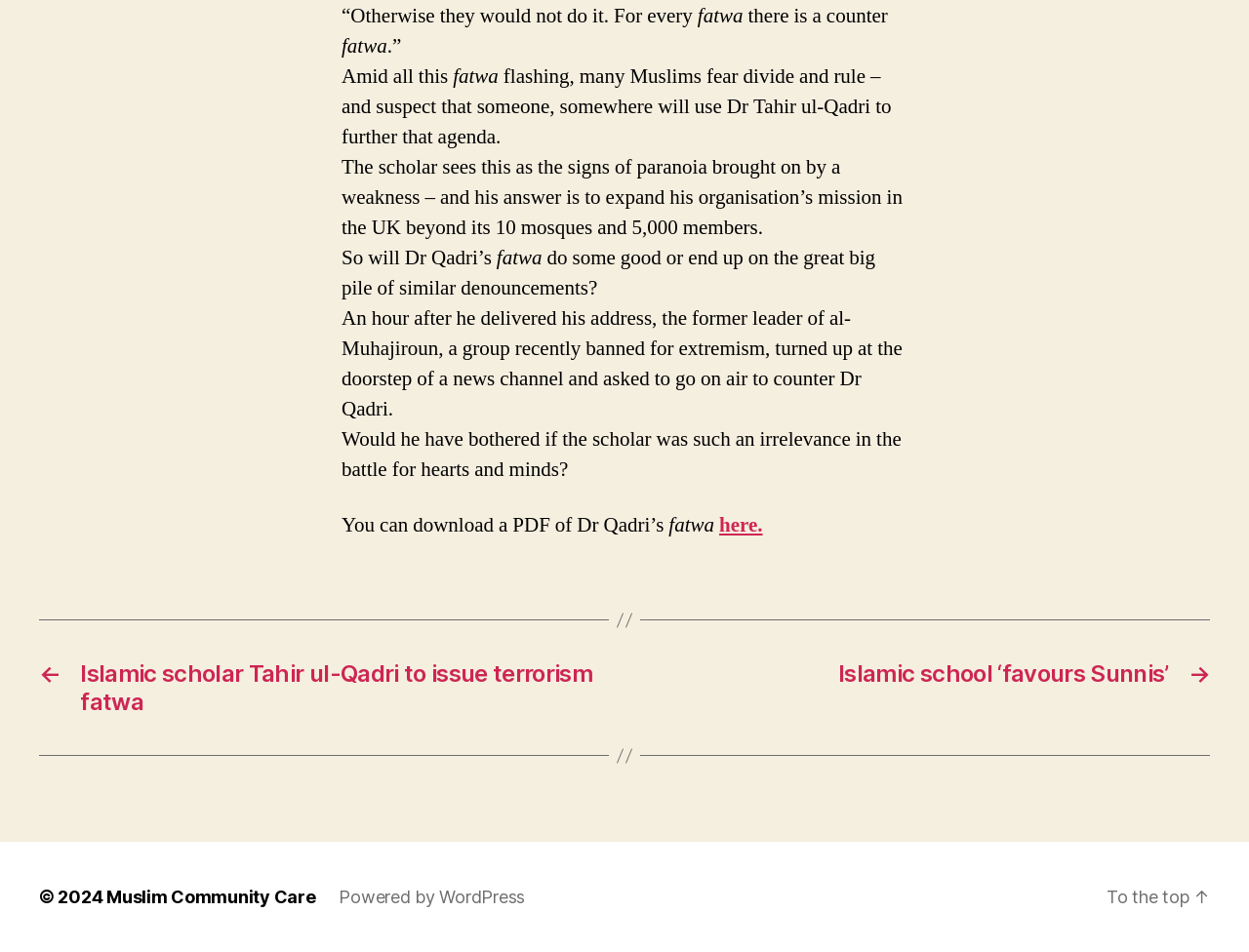Provide the bounding box coordinates of the HTML element this sentence describes: "Muslim Community Care".

[0.085, 0.931, 0.253, 0.953]